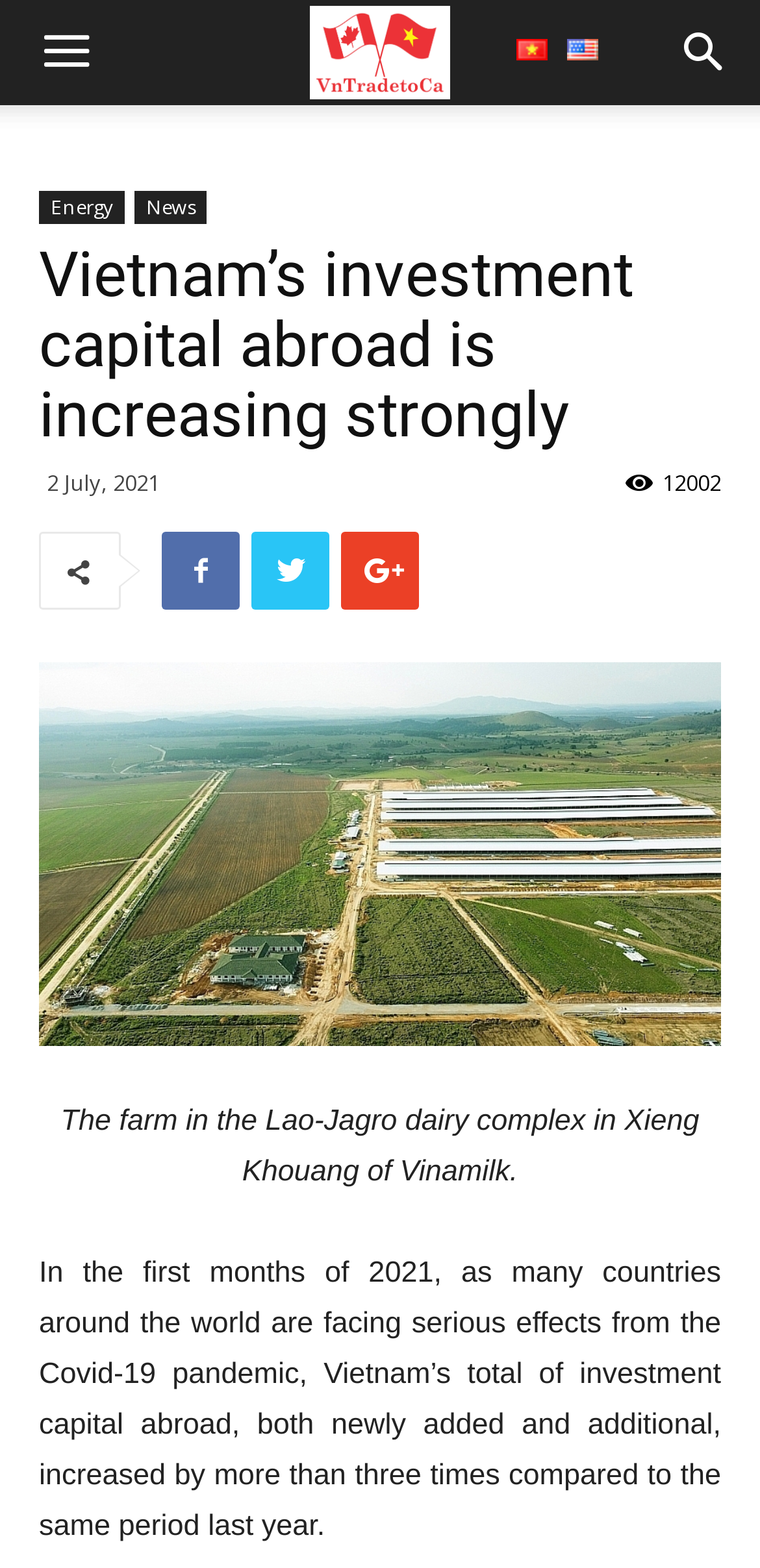What language options are available?
Please provide a comprehensive answer to the question based on the webpage screenshot.

Based on the webpage, I can see two language options available, which are 'Tiếng Việt' and 'English', indicated by the links with corresponding text and images.